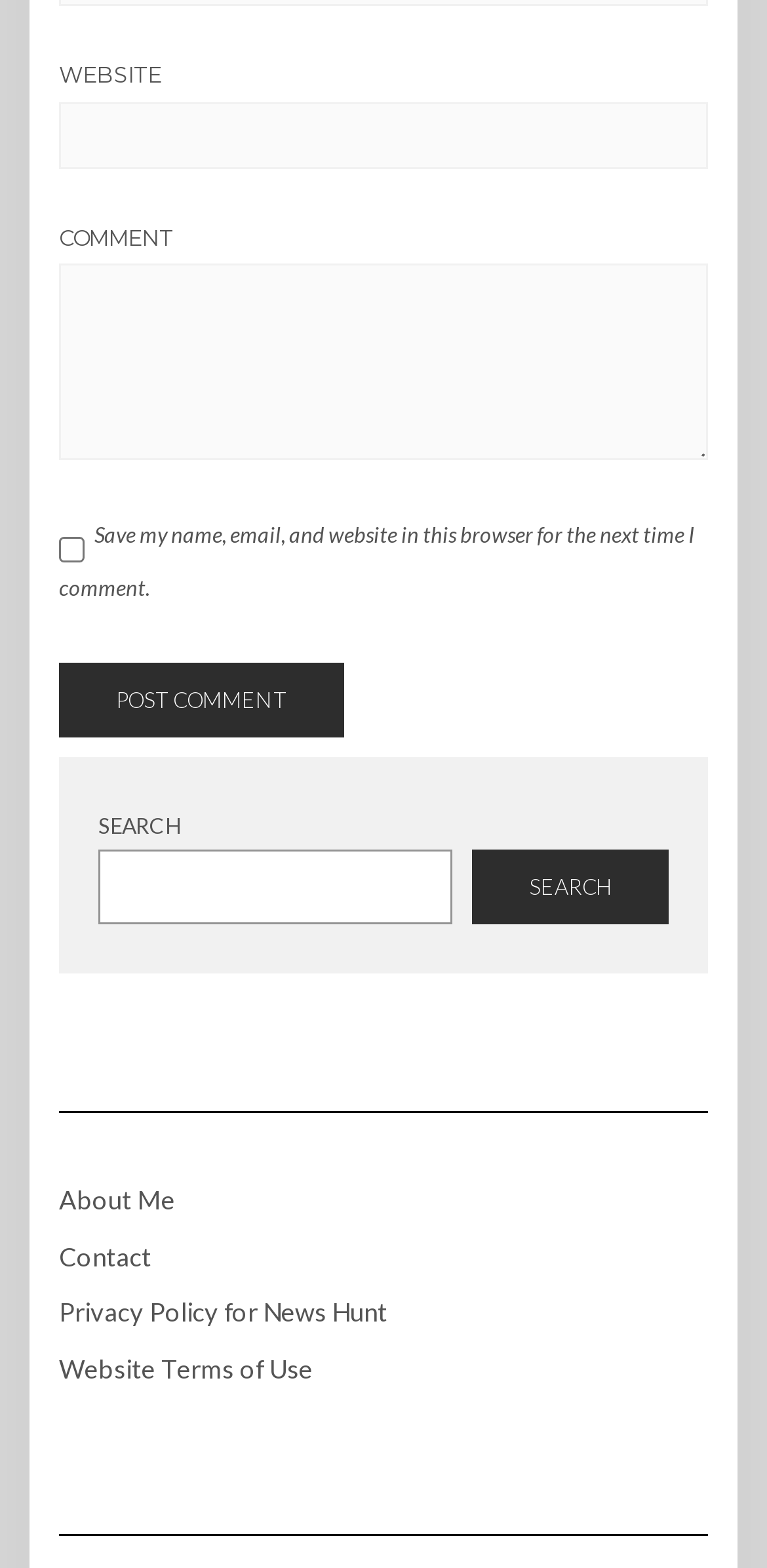Please identify the bounding box coordinates of the element I need to click to follow this instruction: "Post a comment".

[0.077, 0.423, 0.449, 0.47]